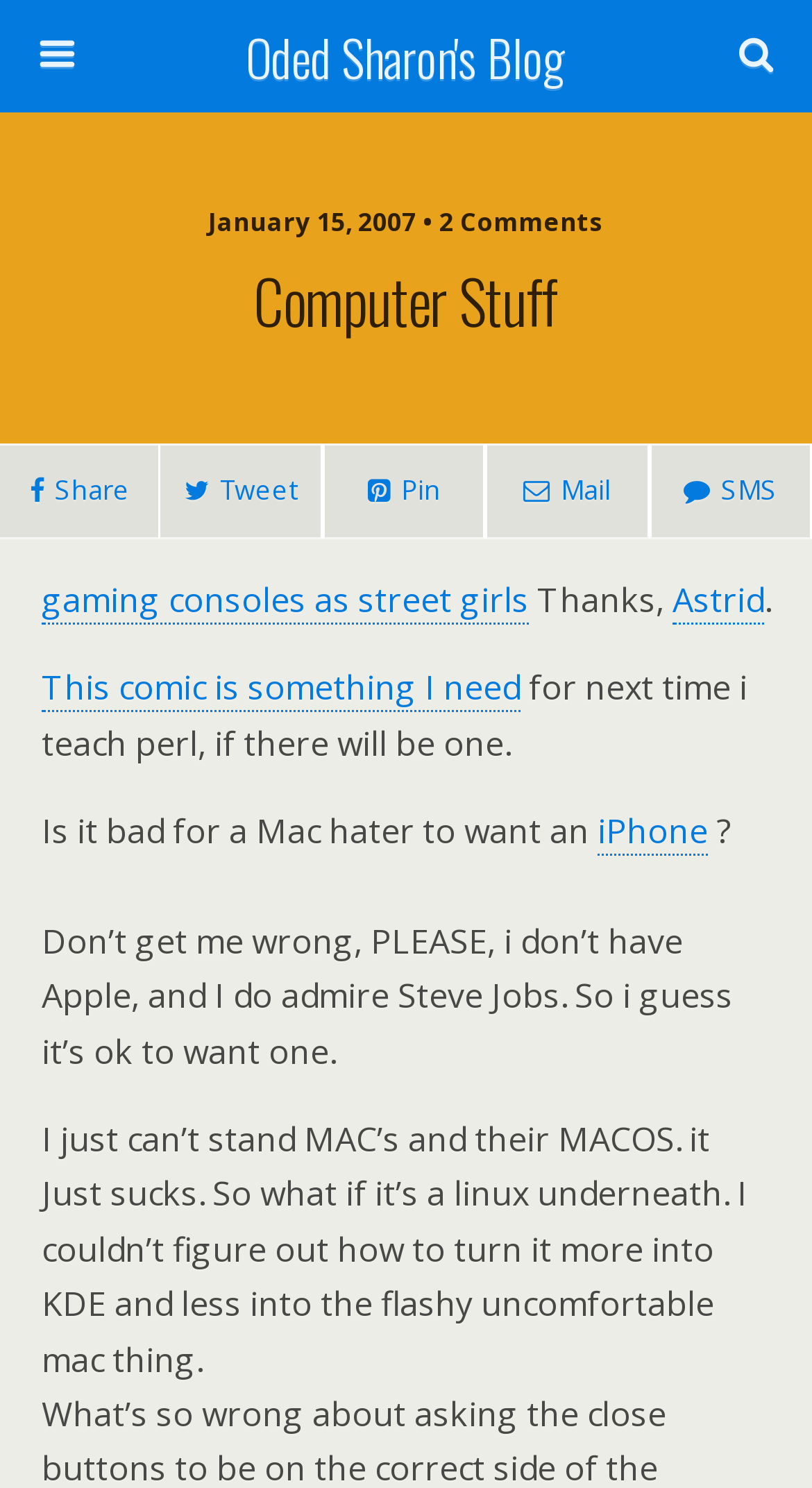Please provide the bounding box coordinates for the UI element as described: "iPhone". The coordinates must be four floats between 0 and 1, represented as [left, top, right, bottom].

[0.736, 0.543, 0.872, 0.575]